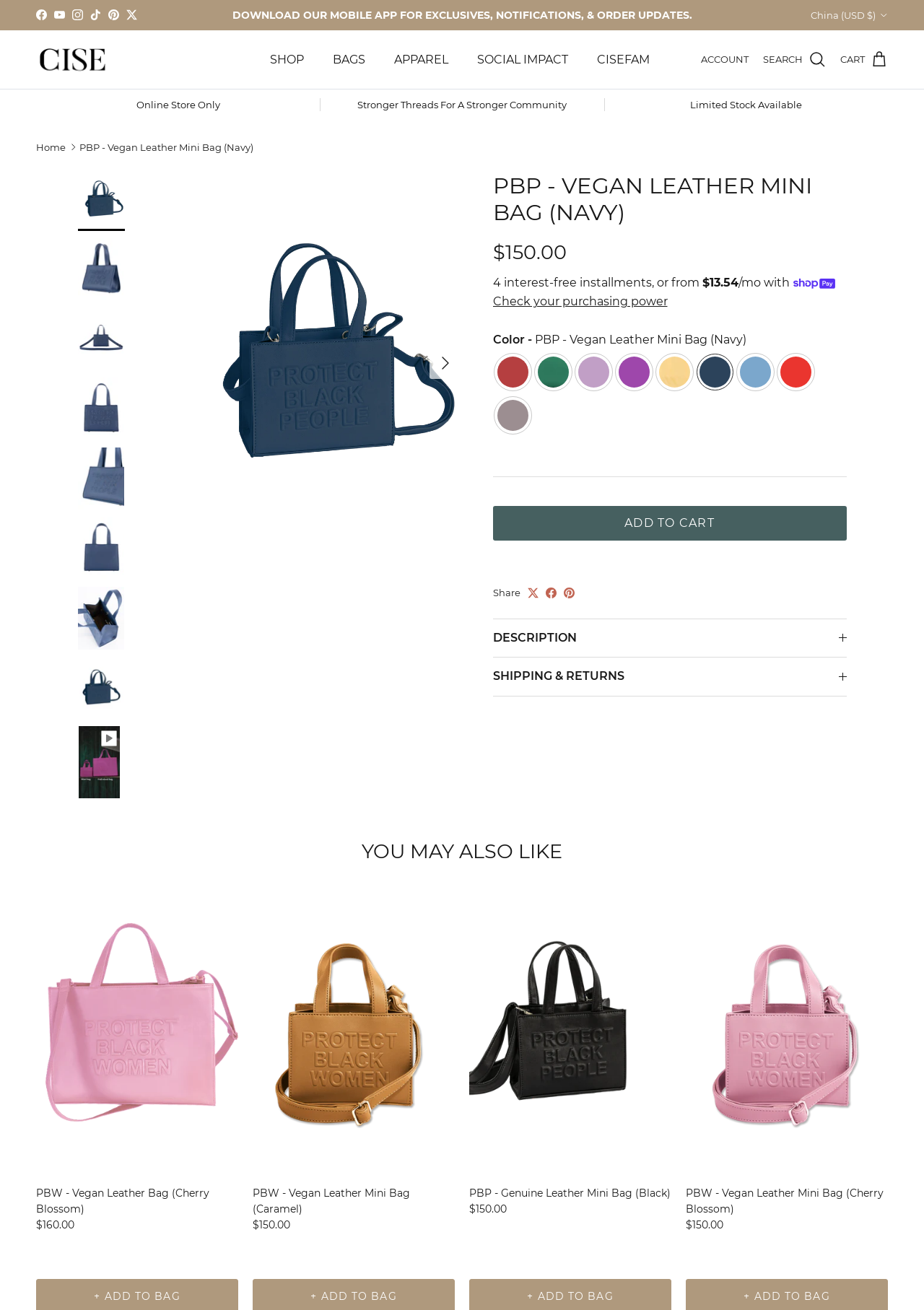Using the provided description: "Check your purchasing power", find the bounding box coordinates of the corresponding UI element. The output should be four float numbers between 0 and 1, in the format [left, top, right, bottom].

[0.533, 0.223, 0.722, 0.237]